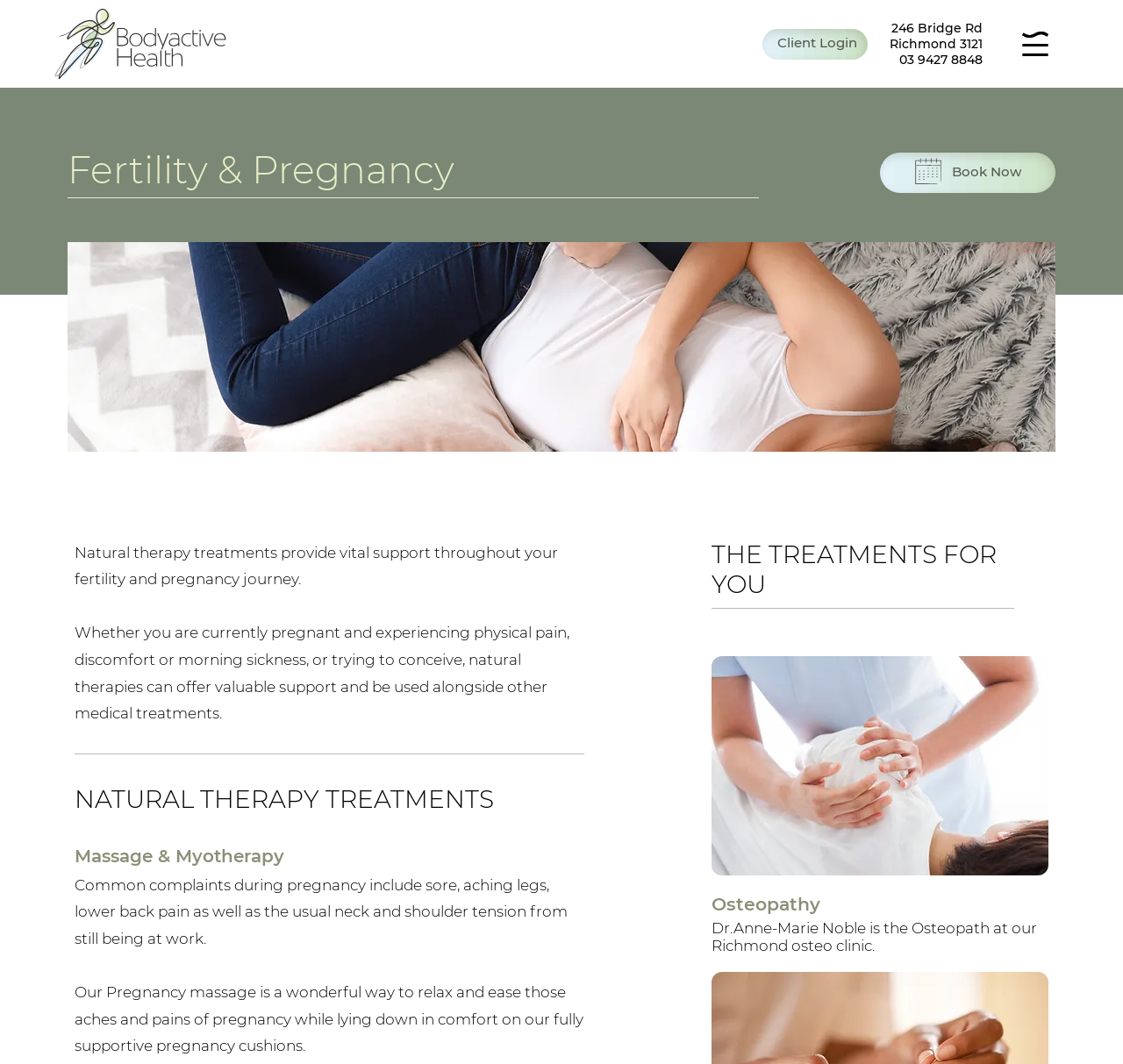What type of therapy is mentioned alongside osteopathy?
Refer to the screenshot and answer in one word or phrase.

Massage & Myotherapy